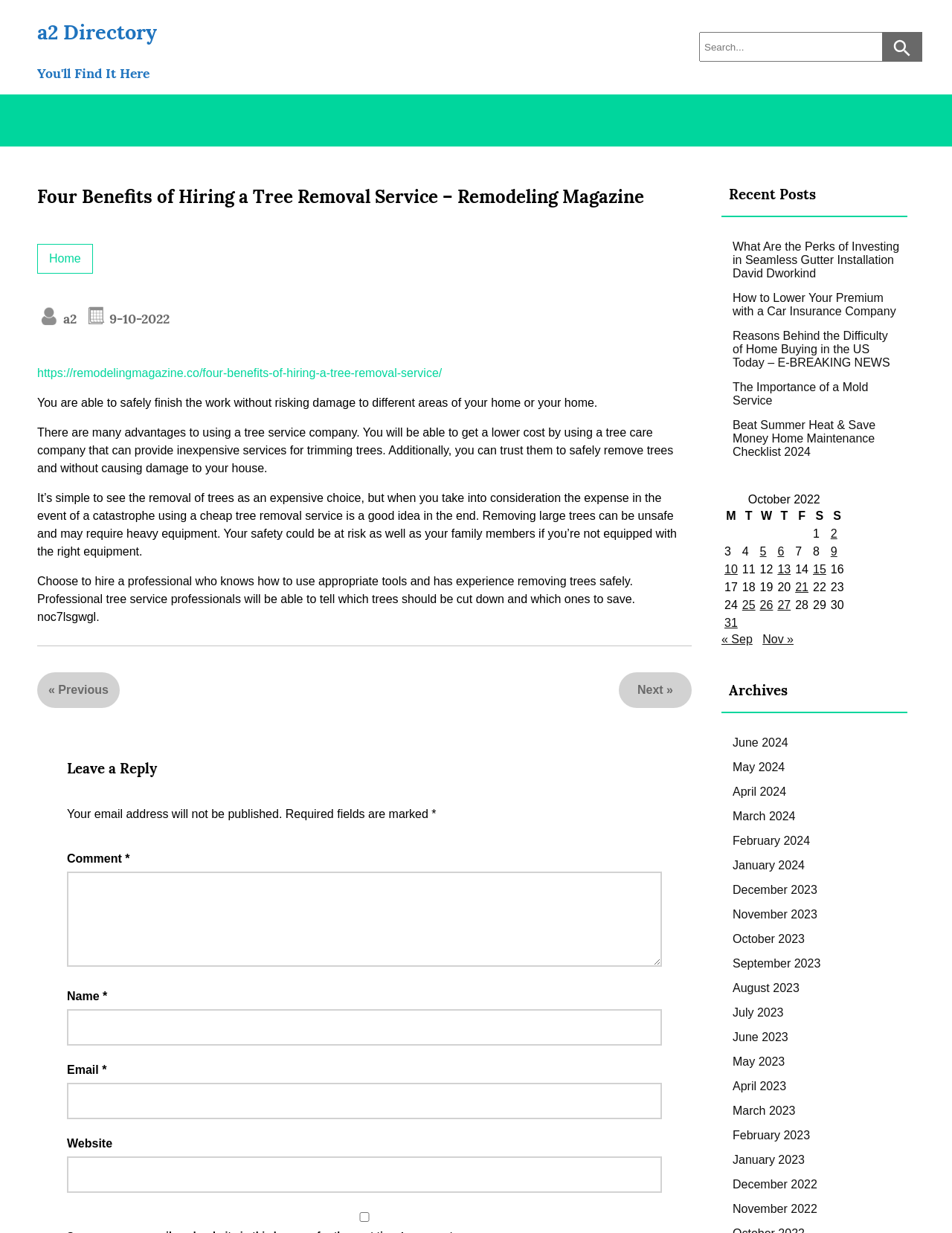Provide a thorough summary of the webpage.

This webpage is an article from Remodeling Magazine, titled "Four Benefits of Hiring a Tree Removal Service". At the top, there is a navigation bar with a link to "a2 Directory" and a search box. Below the navigation bar, there is a heading with the article title, followed by a brief introduction to the benefits of hiring a tree removal service.

The main content of the article is divided into four paragraphs, each discussing a different benefit of hiring a professional tree removal service. The paragraphs are separated by a small gap, and the text is written in a clear and concise manner.

On the right side of the page, there is a section titled "Recent Posts" with links to five other articles from the same magazine. Below this section, there is a calendar for October 2022, with links to posts published on specific dates.

At the bottom of the page, there is a comment section where readers can leave their comments and feedback. The comment section includes fields for name, email, and website, as well as a checkbox to save the reader's information for future comments.

Overall, the webpage has a clean and organized layout, making it easy to read and navigate.